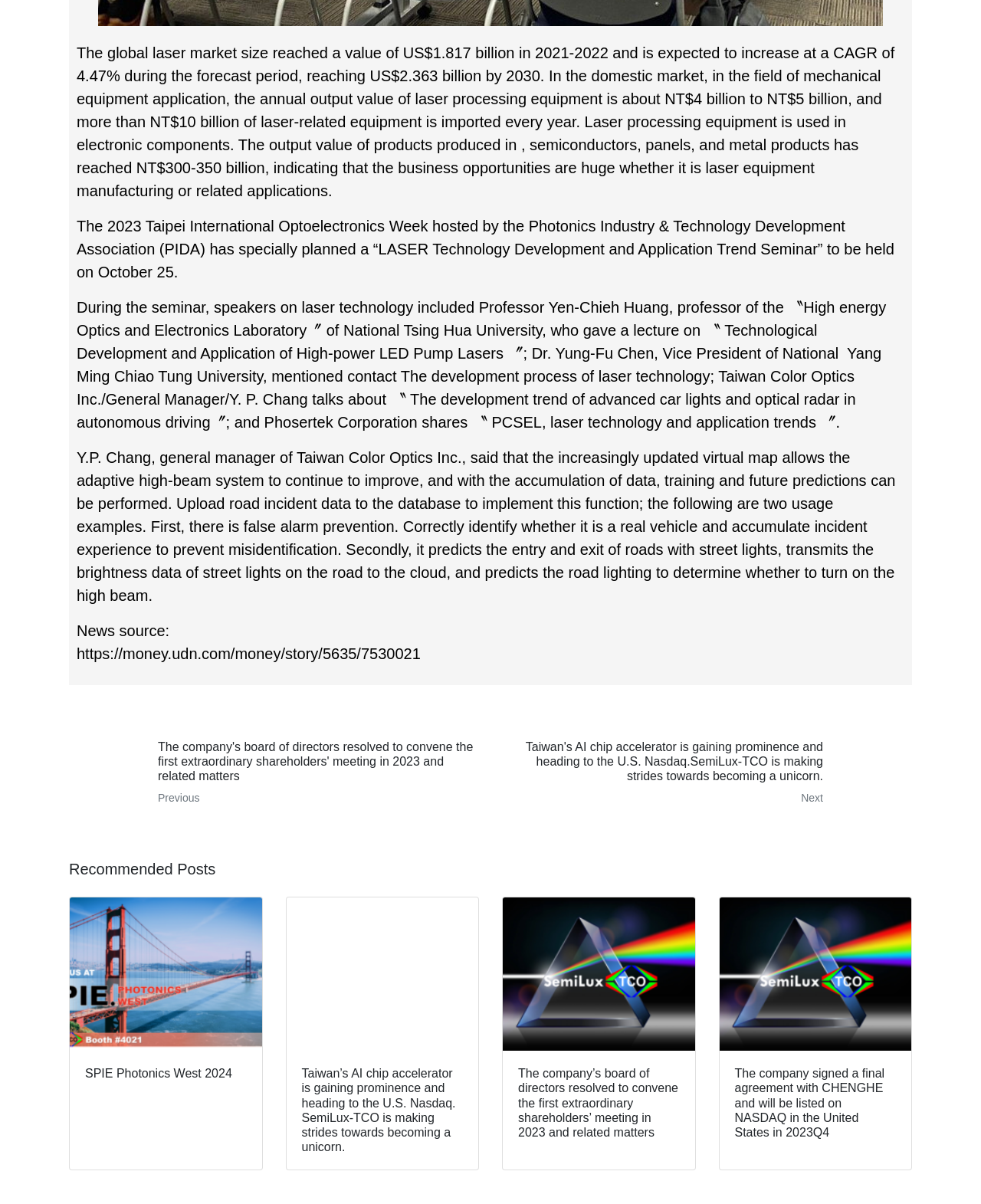Identify the bounding box coordinates of the element that should be clicked to fulfill this task: "Read more about LASER Technology Development and Application Trend Seminar". The coordinates should be provided as four float numbers between 0 and 1, i.e., [left, top, right, bottom].

[0.078, 0.181, 0.912, 0.233]